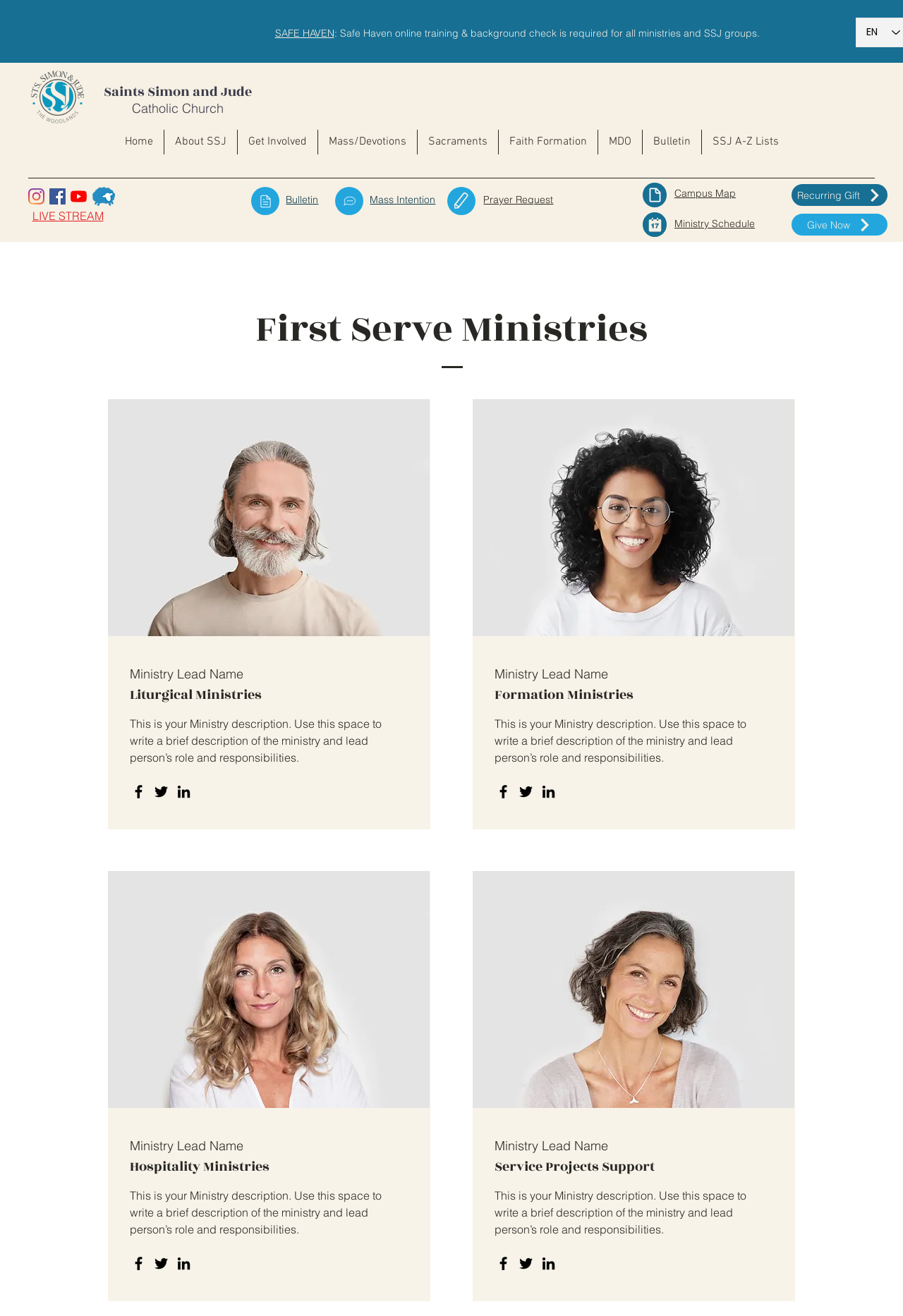What is required for all ministries and SSJ groups?
Refer to the screenshot and respond with a concise word or phrase.

Safe Haven online training & background check